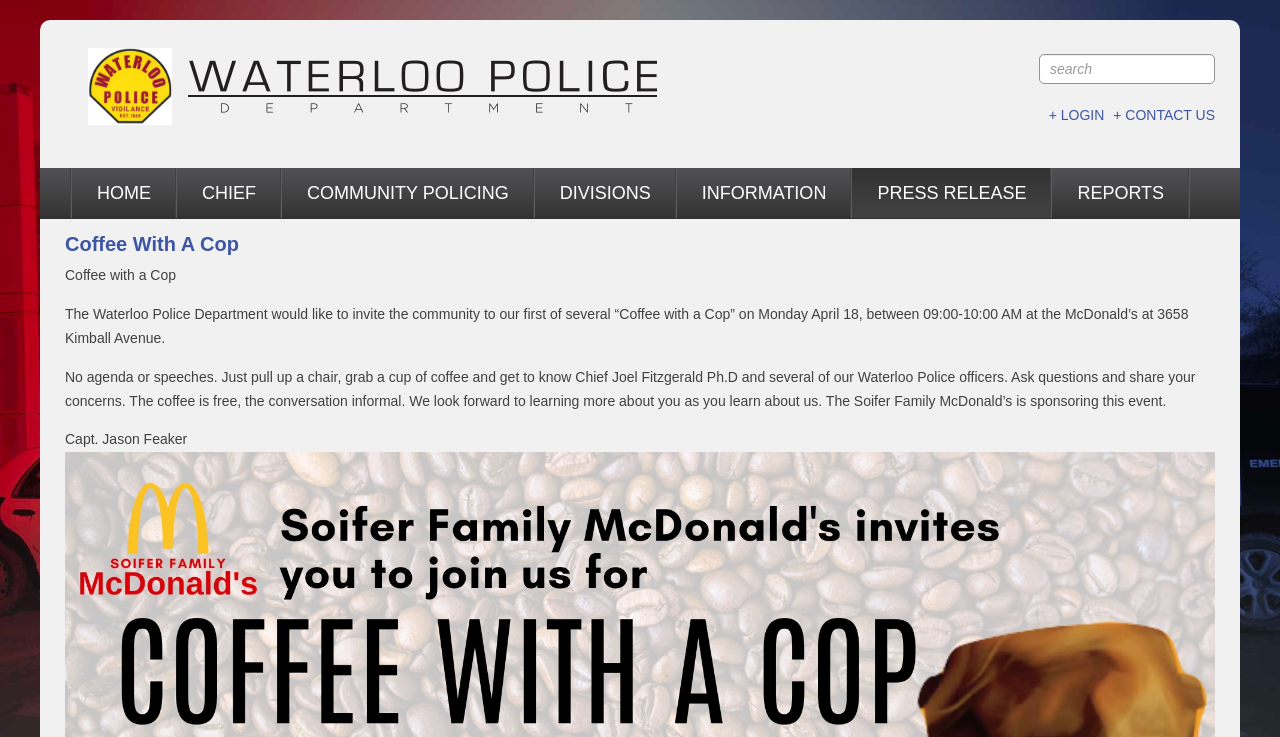Please locate the bounding box coordinates for the element that should be clicked to achieve the following instruction: "search for something". Ensure the coordinates are given as four float numbers between 0 and 1, i.e., [left, top, right, bottom].

[0.676, 0.041, 0.949, 0.114]